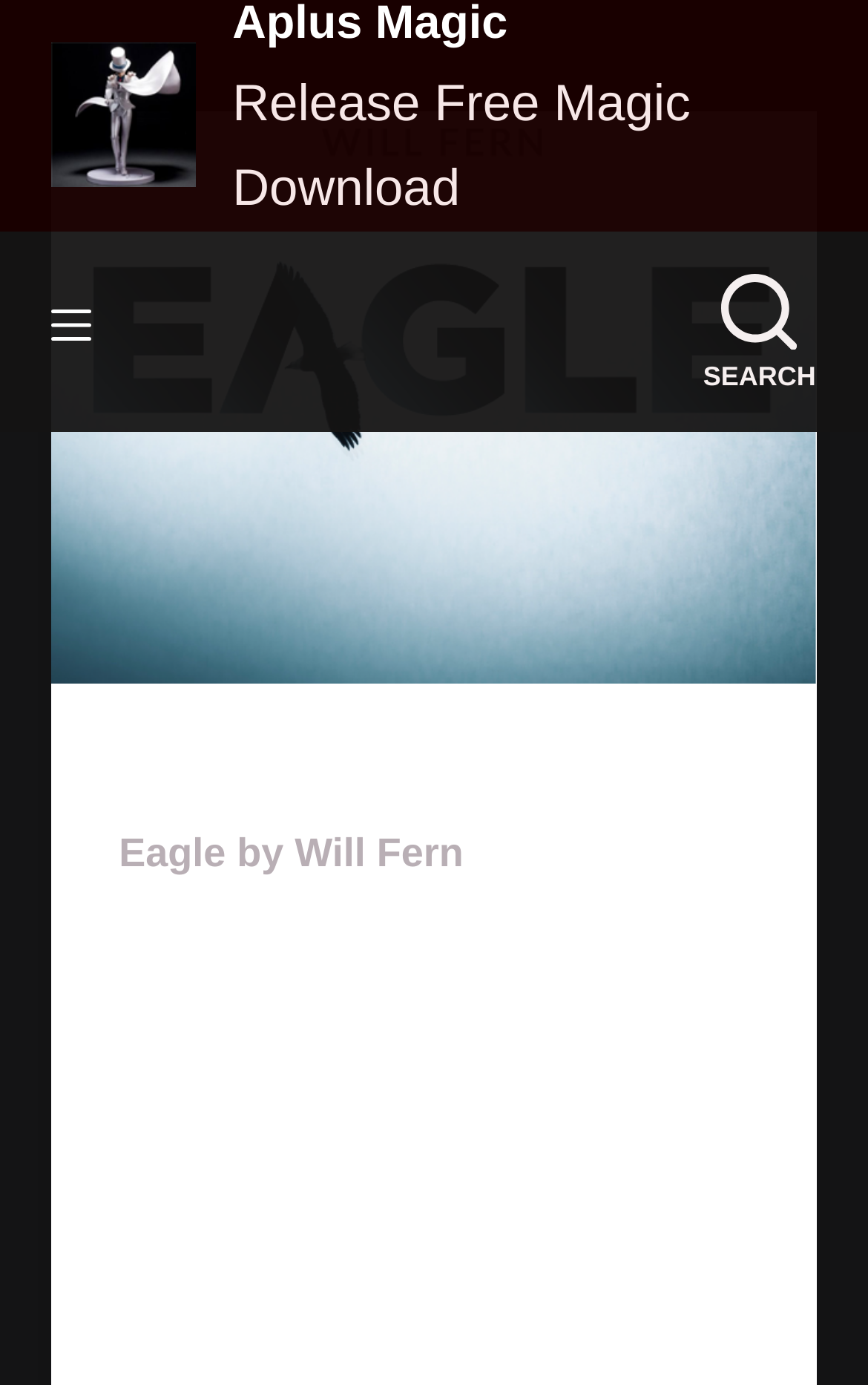Provide a one-word or short-phrase answer to the question:
What is the date of the post?

19/05/2022